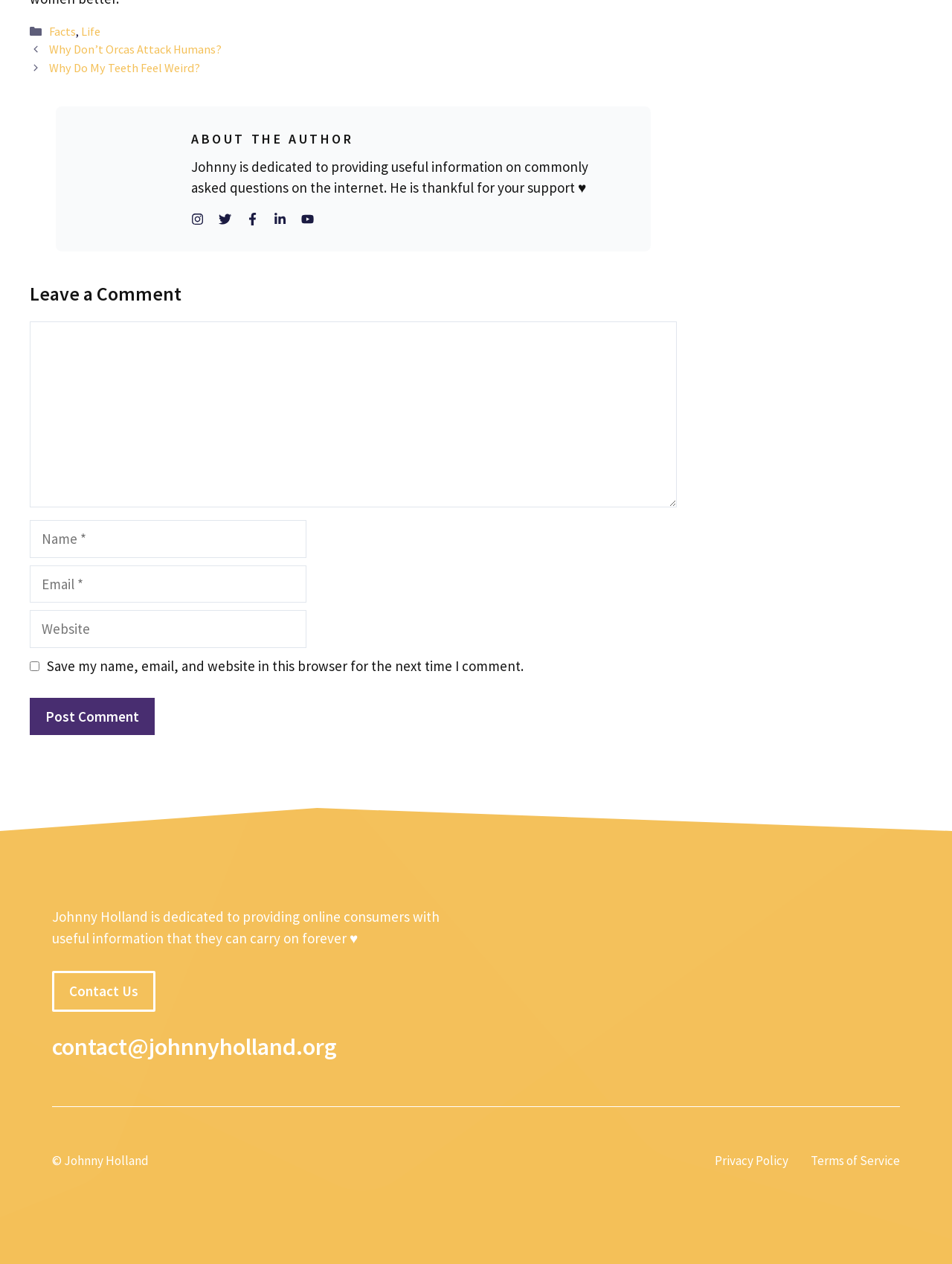How many links are there in the footer?
Kindly offer a detailed explanation using the data available in the image.

The footer contains links to 'Contact Us', 'Privacy Policy', and 'Terms of Service', as well as a copyright notice and an email address. Therefore, there are 5 links in the footer.